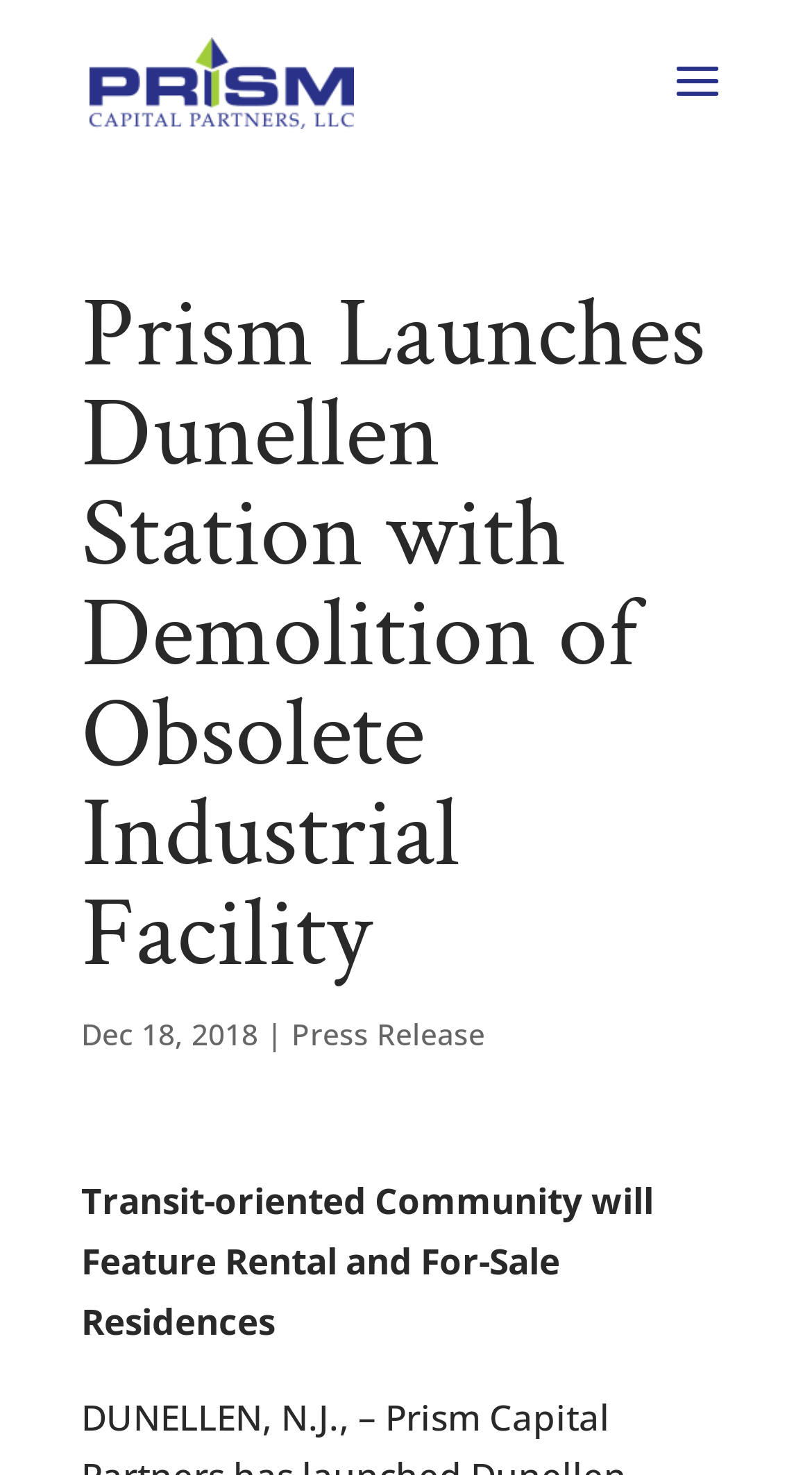Please find the main title text of this webpage.

Prism Launches Dunellen Station with Demolition of Obsolete Industrial Facility